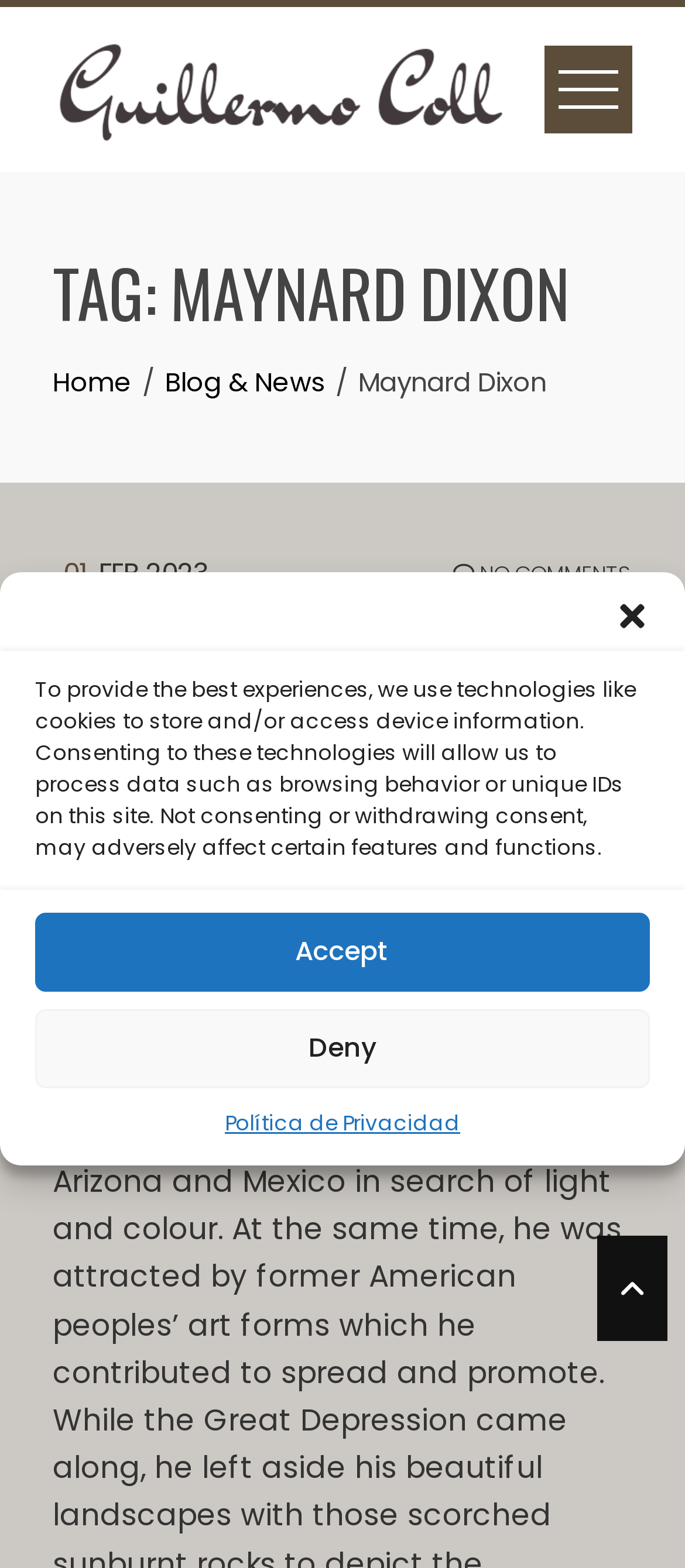Determine the bounding box coordinates of the clickable region to execute the instruction: "Read the Painting link". The coordinates should be four float numbers between 0 and 1, denoted as [left, top, right, bottom].

[0.126, 0.607, 0.267, 0.629]